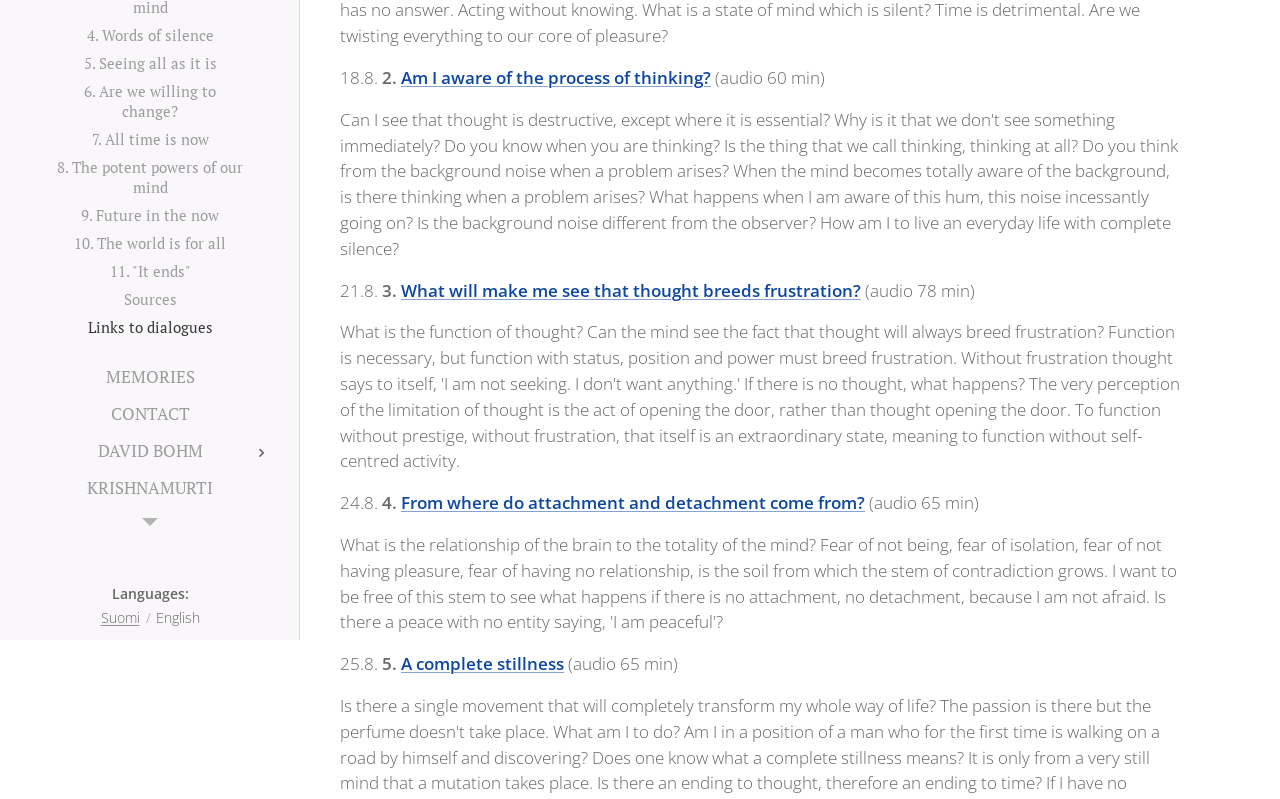Using the given element description, provide the bounding box coordinates (top-left x, top-left y, bottom-right x, bottom-right y) for the corresponding UI element in the screenshot: 9. Future in the now

[0.005, 0.253, 0.23, 0.285]